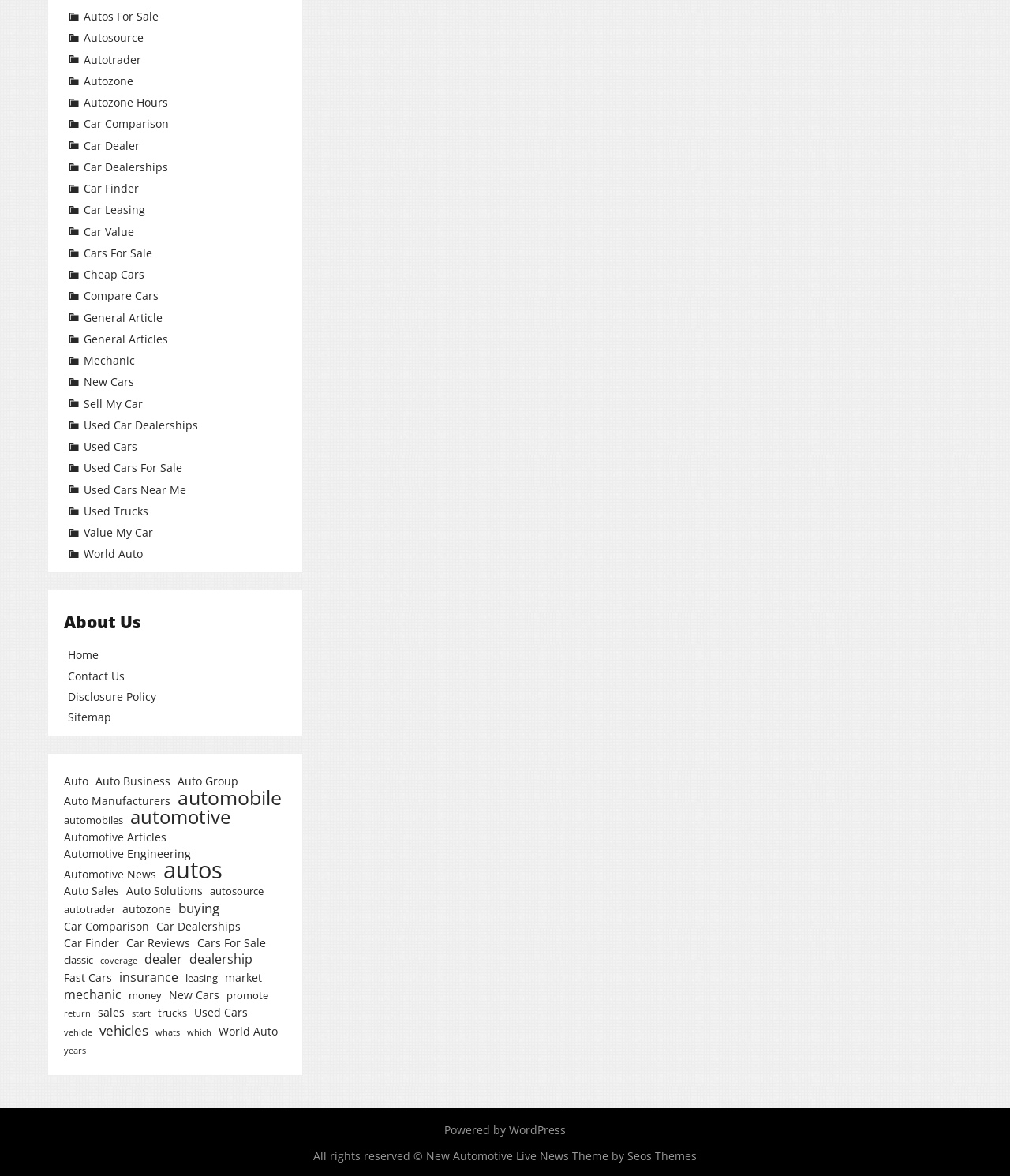Determine the bounding box coordinates for the area that should be clicked to carry out the following instruction: "Read next post".

None